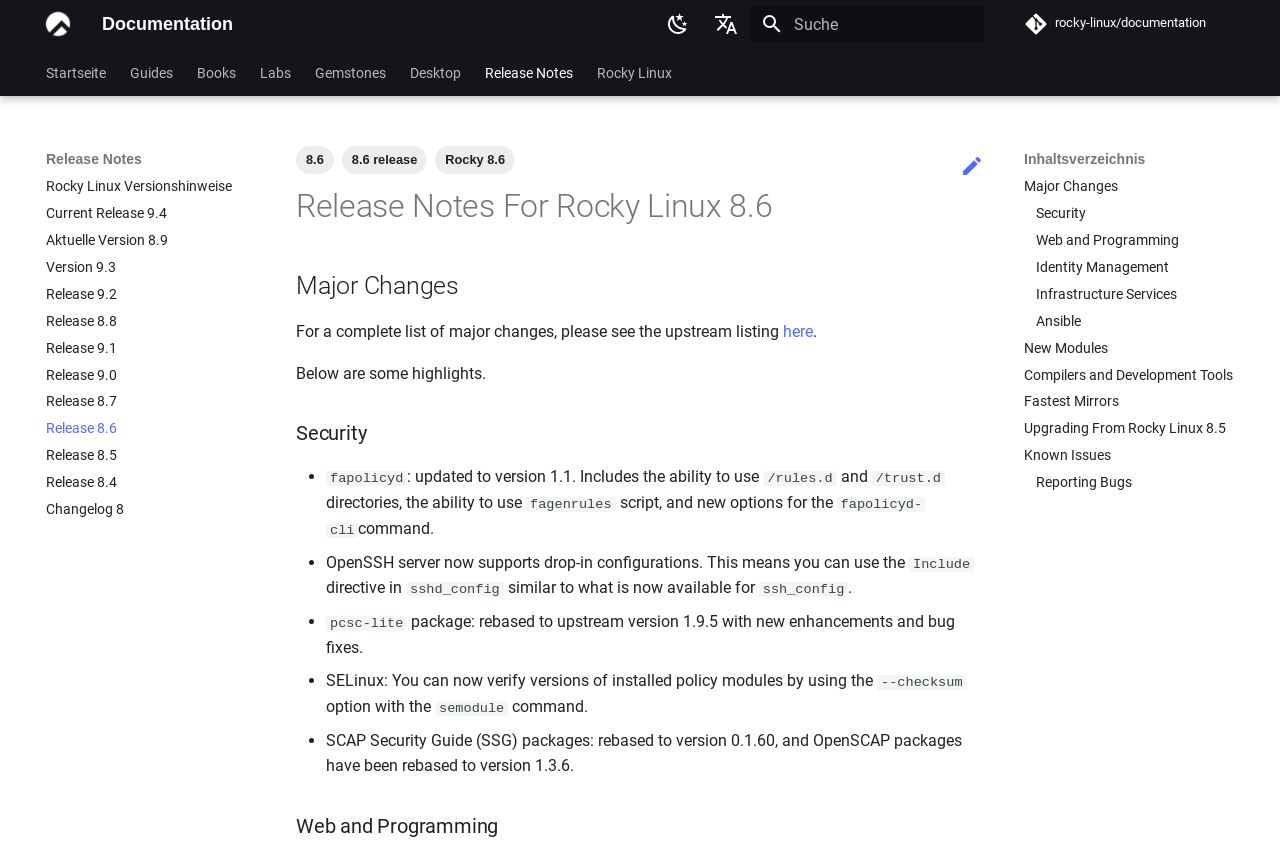What is the current release version?
Provide a short answer using one word or a brief phrase based on the image.

8.6